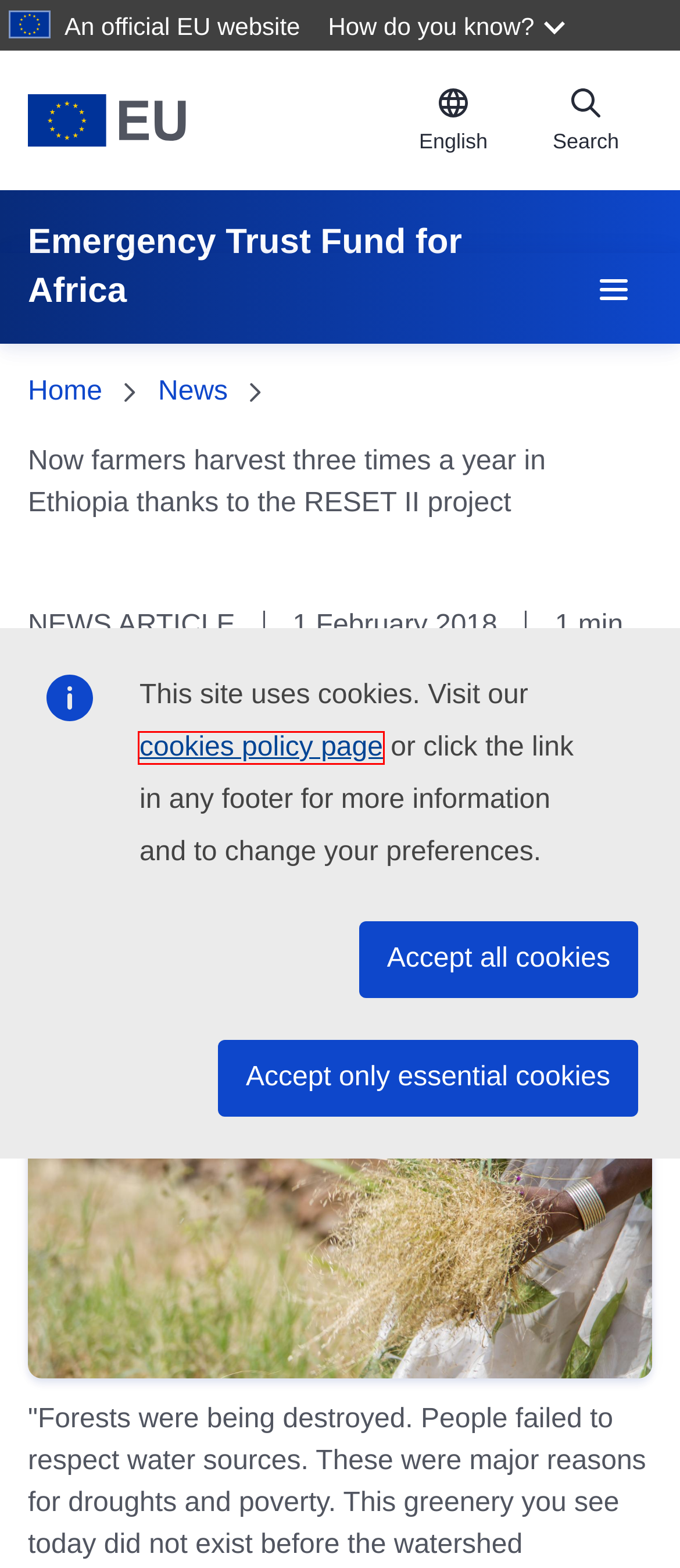After examining the screenshot of a webpage with a red bounding box, choose the most accurate webpage description that corresponds to the new page after clicking the element inside the red box. Here are the candidates:
A. Home - Consilium
B. Use of cookies on our websites | European Union
C. Legal notice – disclaimer and copyright | European Union
D. Meet us, EU centres | European Union
E. European Parliament
F. Social media accounts | European Union
G. Your gateway to the EU, News, Highlights | European Union
H. Language selection | European Union

B